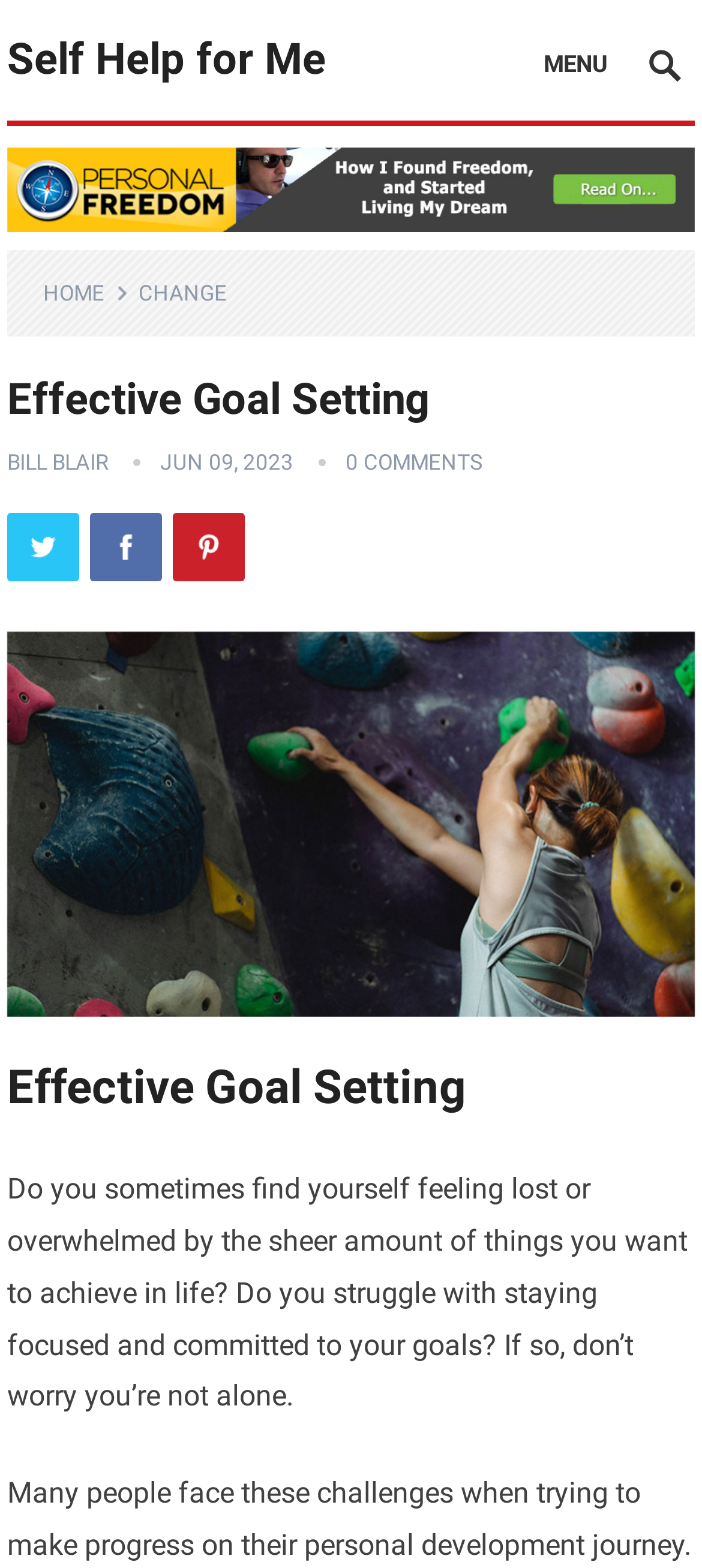Please determine the bounding box coordinates of the element to click in order to execute the following instruction: "read the article about 'Effective Goal Setting'". The coordinates should be four float numbers between 0 and 1, specified as [left, top, right, bottom].

[0.01, 0.674, 0.99, 0.714]